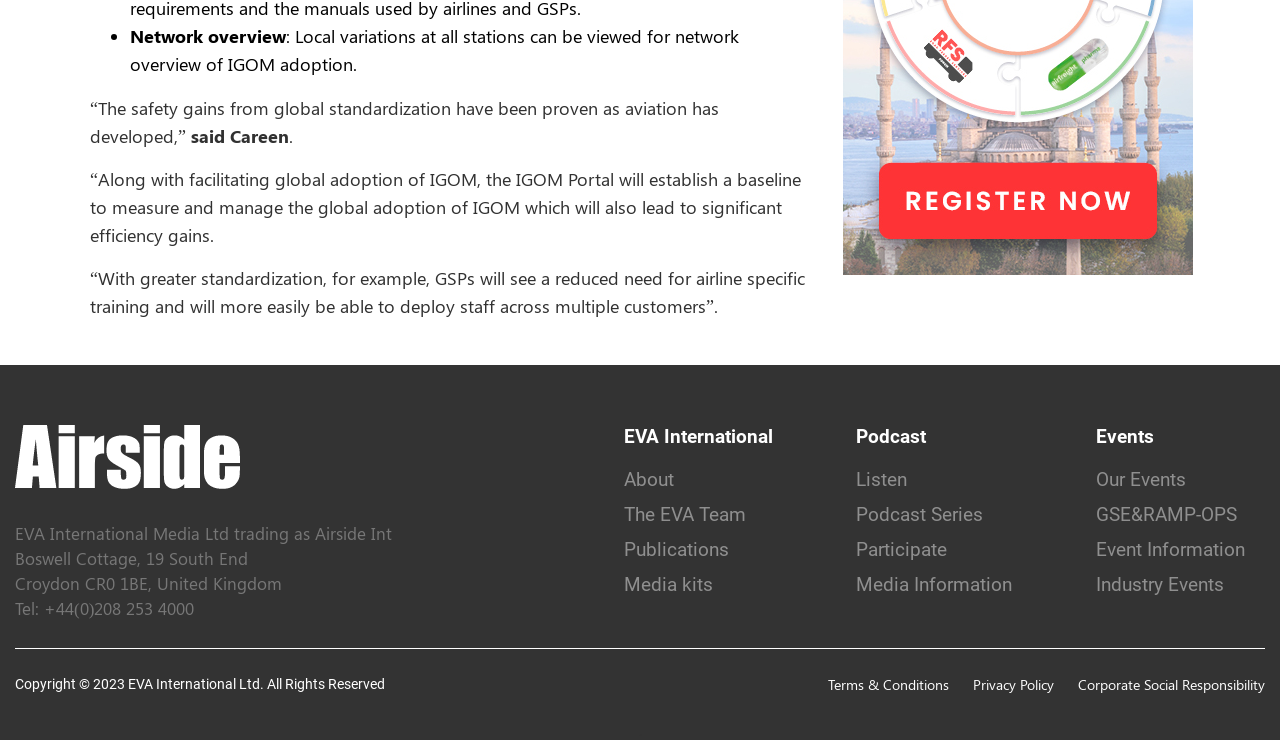Locate the bounding box coordinates of the segment that needs to be clicked to meet this instruction: "Click on Airside International".

[0.012, 0.6, 0.188, 0.628]